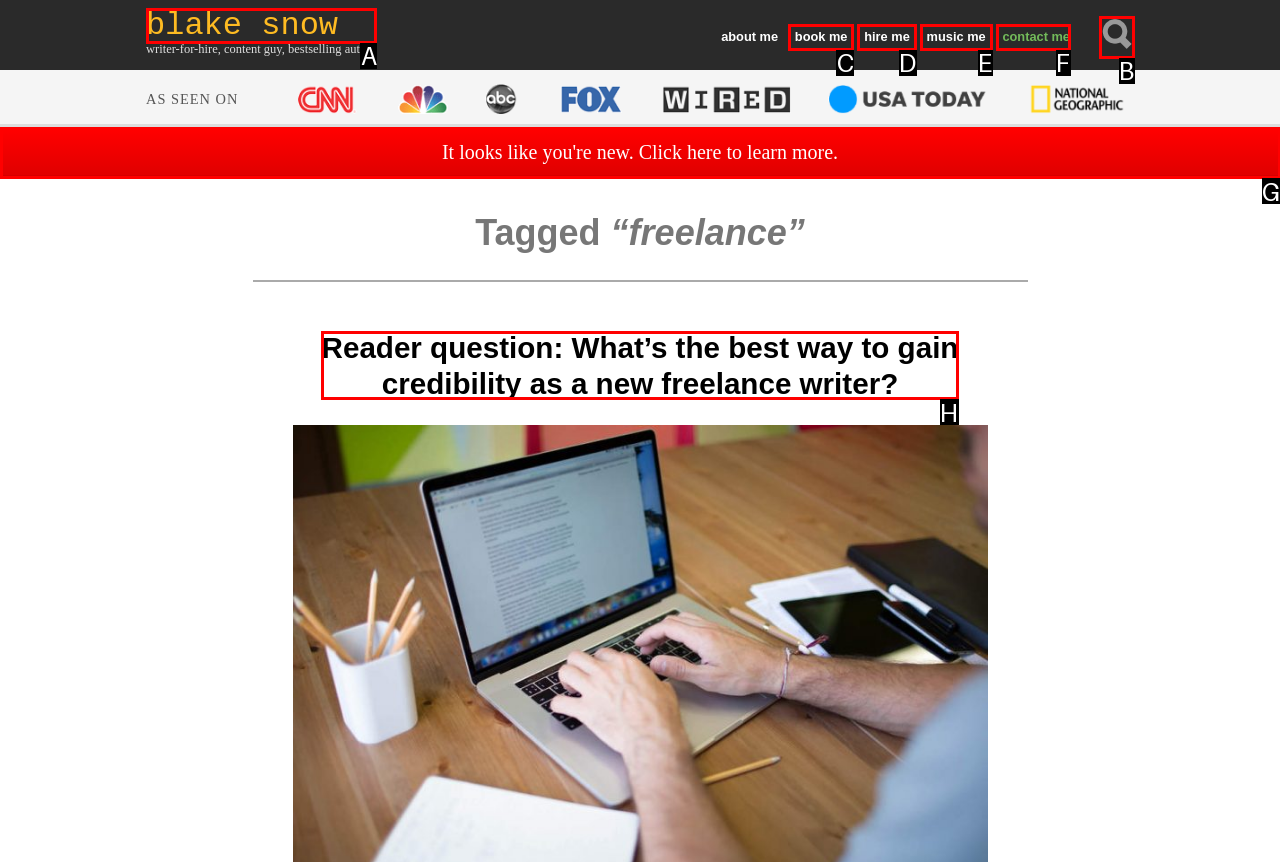Choose the option that aligns with the description: Blake Snow
Respond with the letter of the chosen option directly.

A